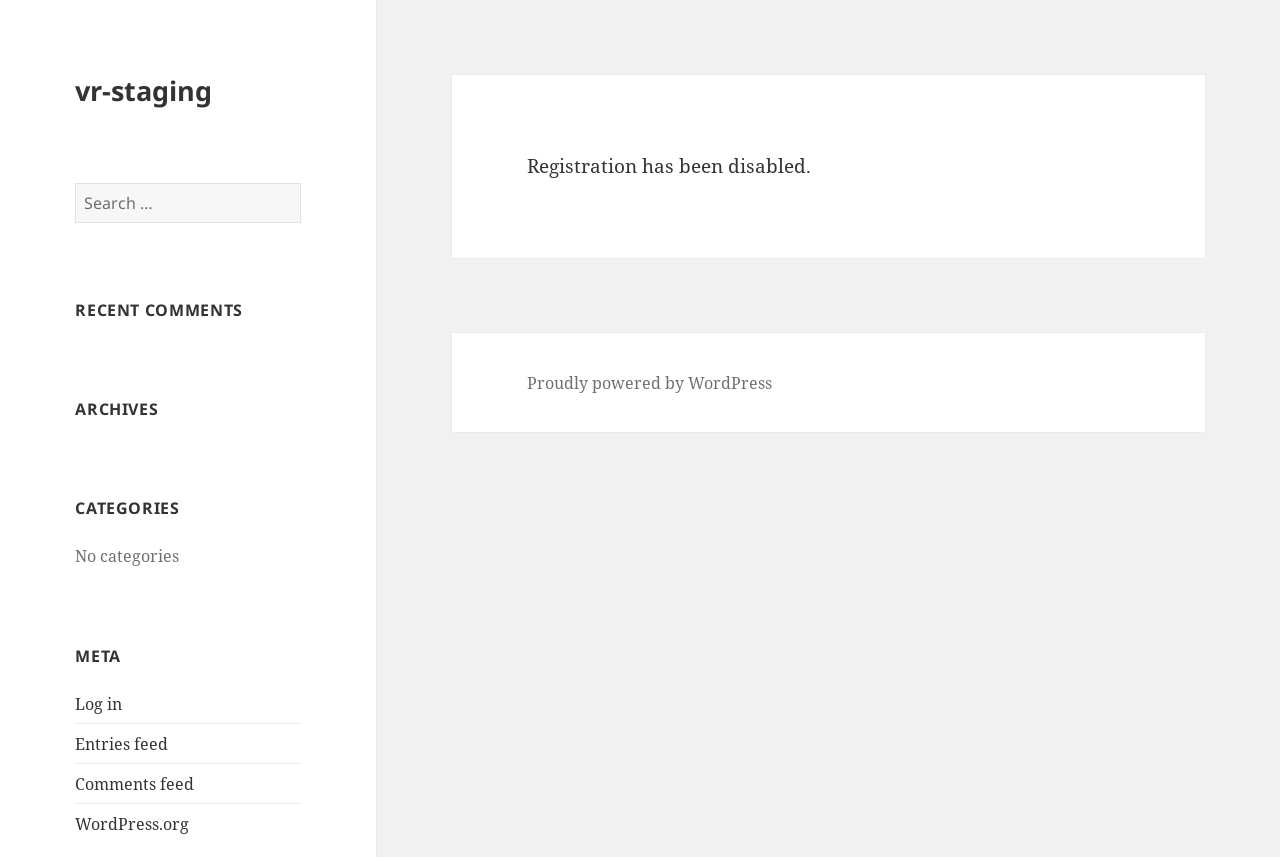Please find the bounding box coordinates (top-left x, top-left y, bottom-right x, bottom-right y) in the screenshot for the UI element described as follows: Proudly powered by WordPress

[0.412, 0.434, 0.603, 0.461]